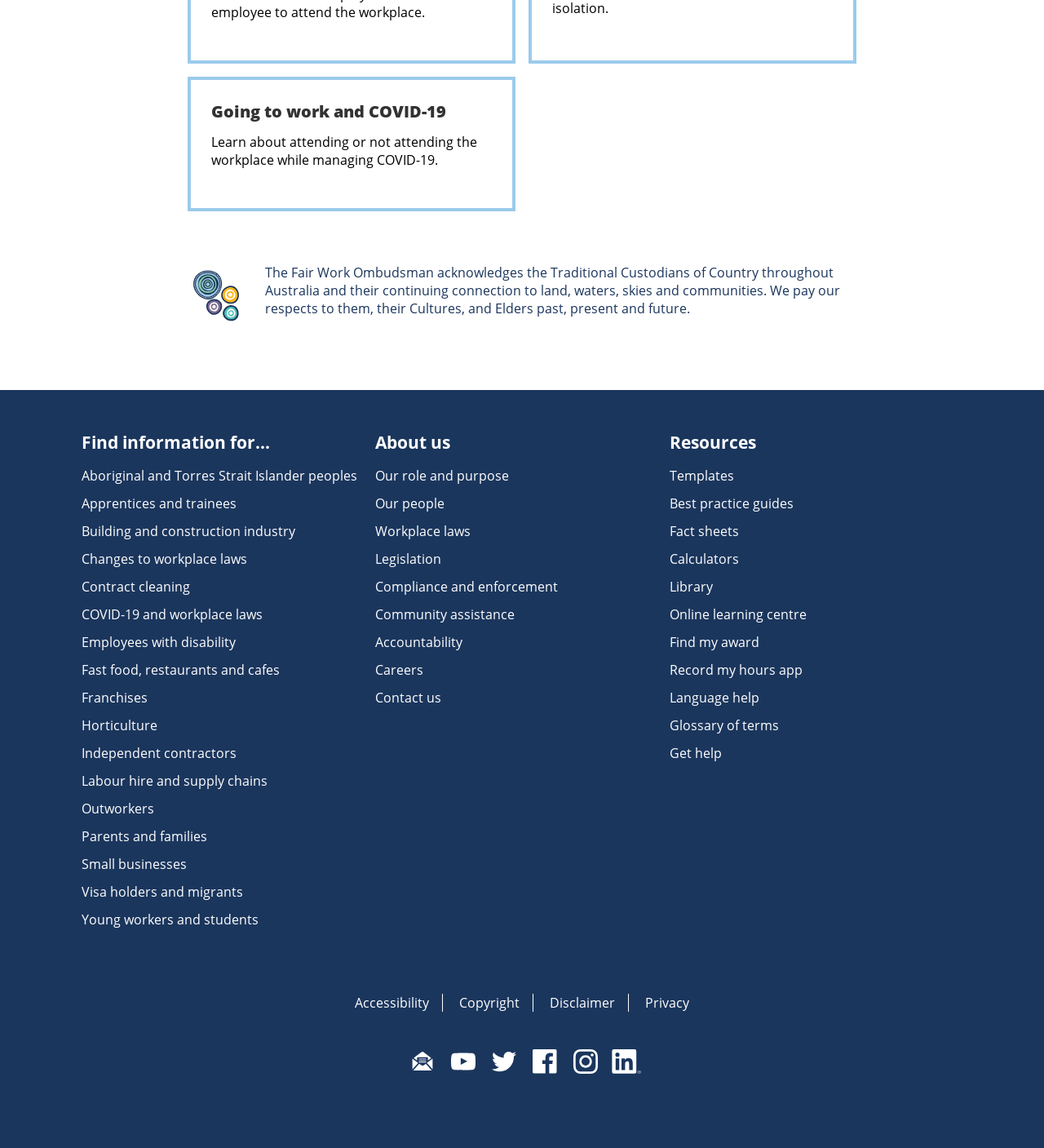Determine the bounding box coordinates of the region I should click to achieve the following instruction: "Learn about attending or not attending the workplace while managing COVID-19". Ensure the bounding box coordinates are four float numbers between 0 and 1, i.e., [left, top, right, bottom].

[0.202, 0.116, 0.457, 0.147]